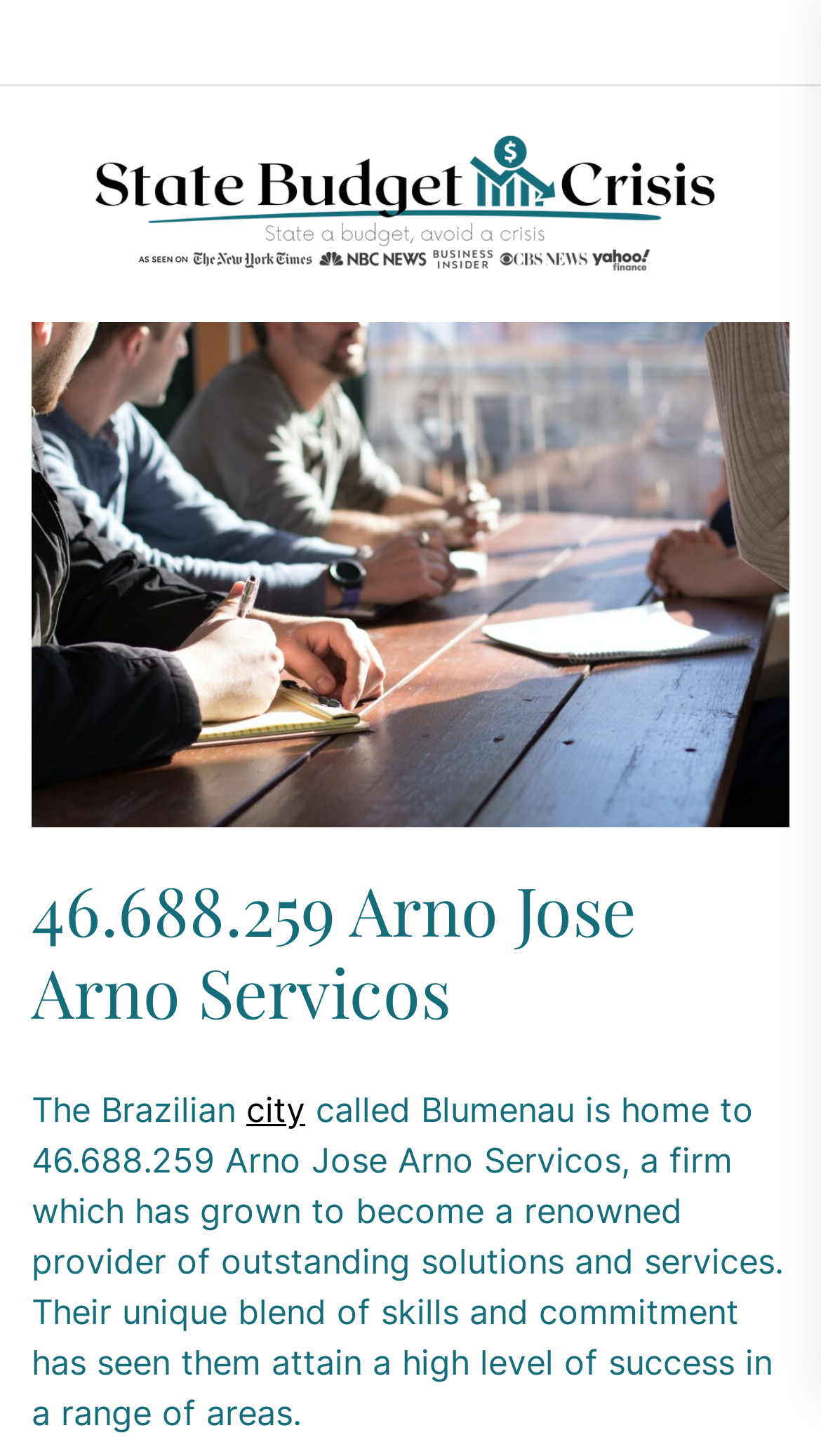Identify the bounding box of the UI component described as: "name="ctl00$main$chkSpecialInstructions"".

None